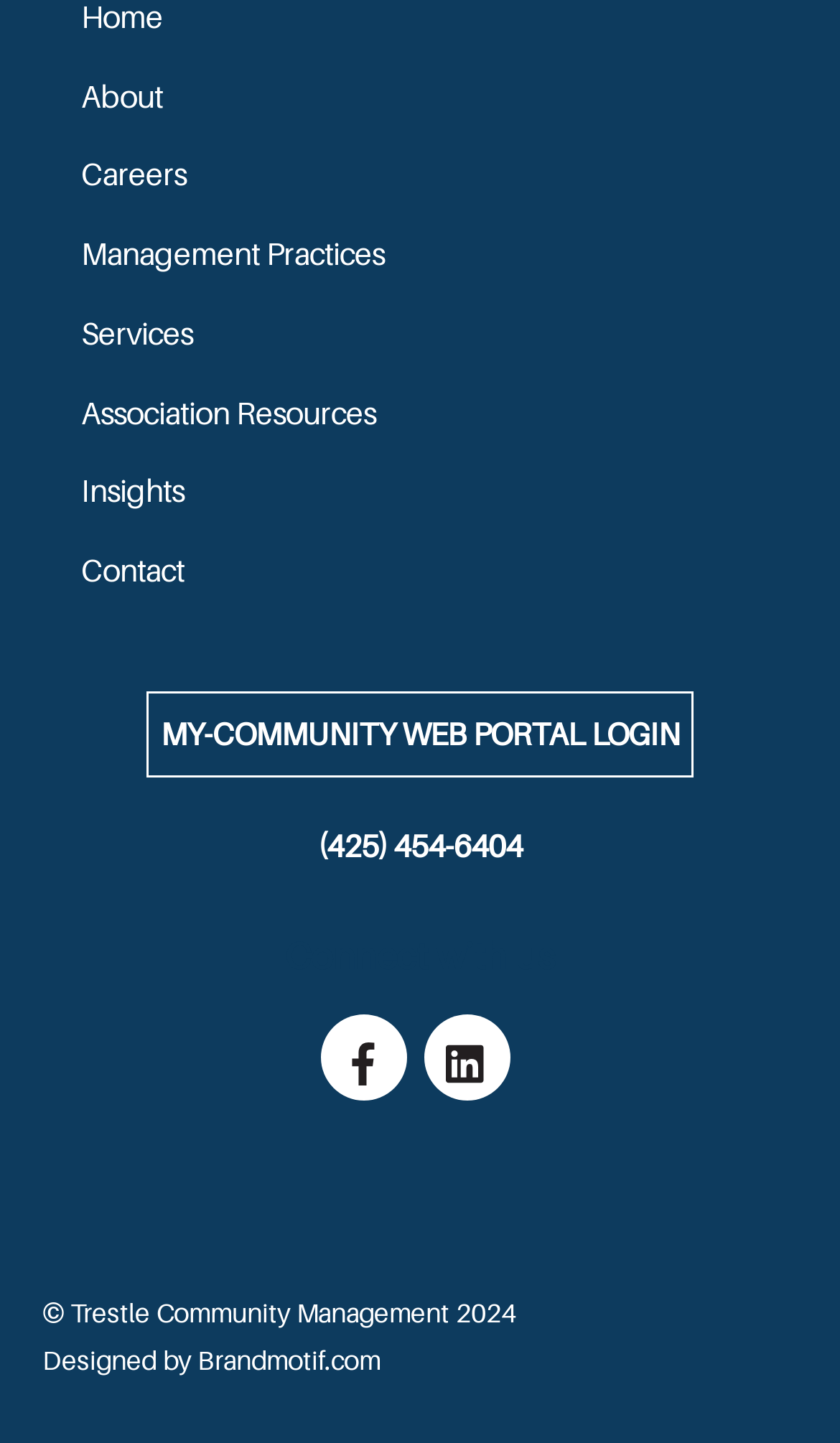Based on the element description: "News", identify the bounding box coordinates for this UI element. The coordinates must be four float numbers between 0 and 1, listed as [left, top, right, bottom].

None